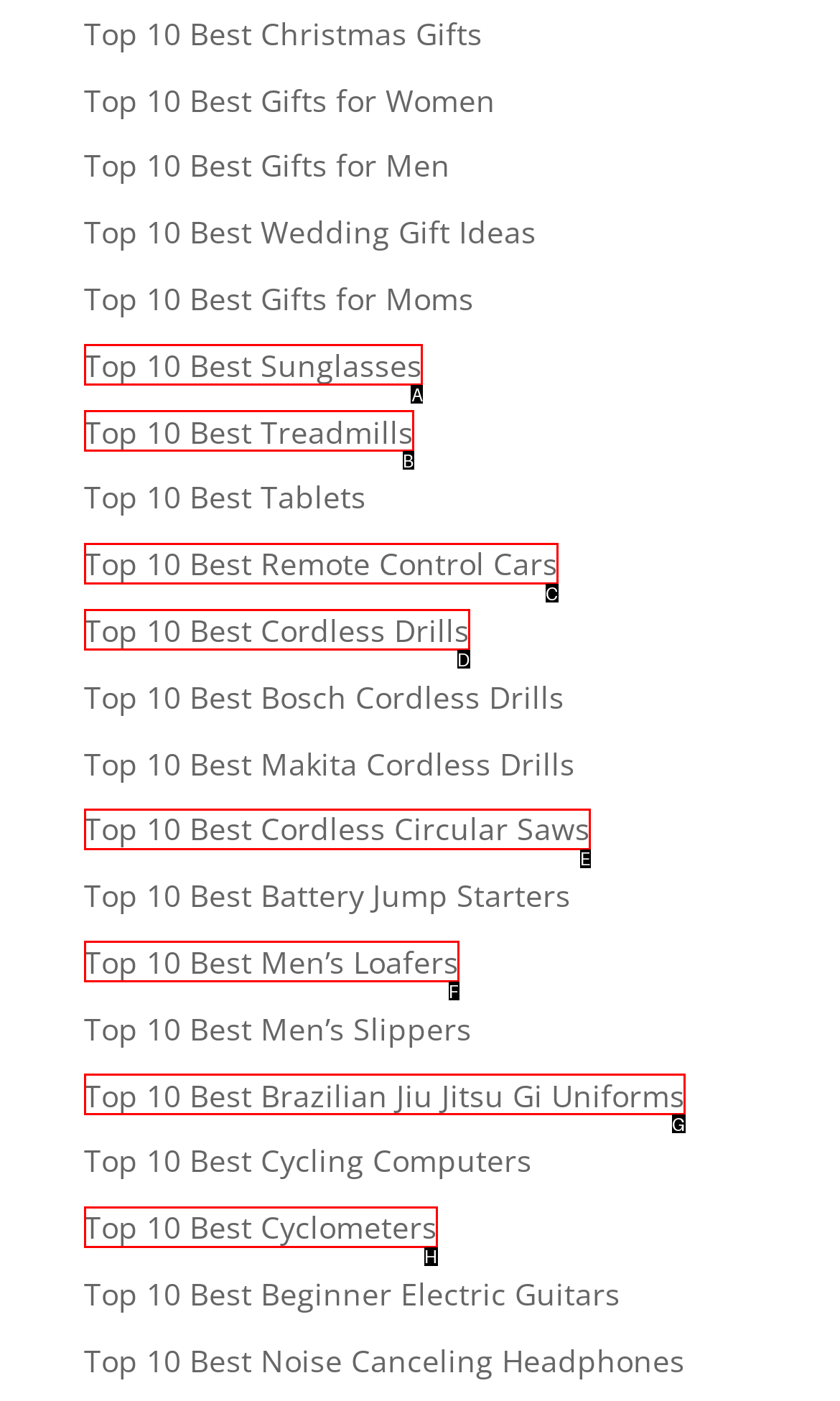Point out the UI element to be clicked for this instruction: View article list. Provide the answer as the letter of the chosen element.

None